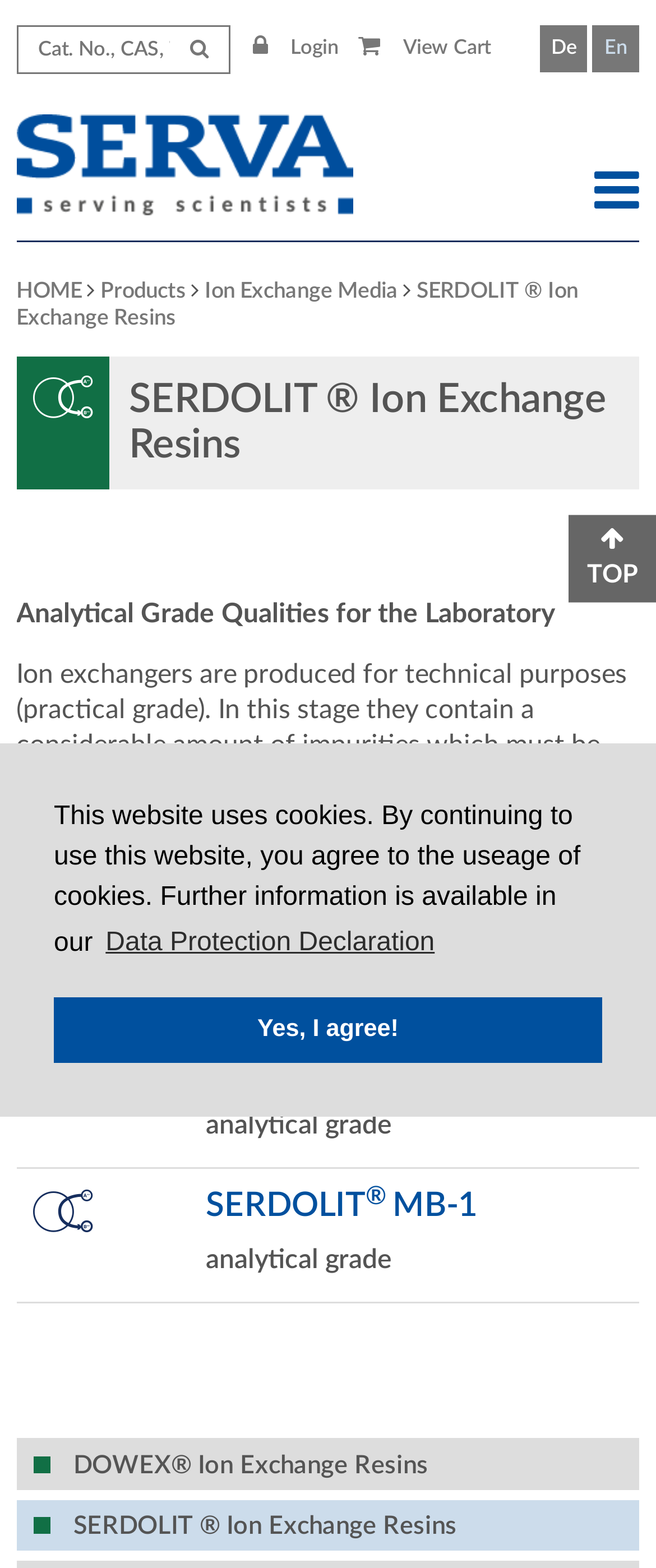Locate the bounding box coordinates of the element that should be clicked to fulfill the instruction: "Search for a term".

[0.025, 0.016, 0.351, 0.047]